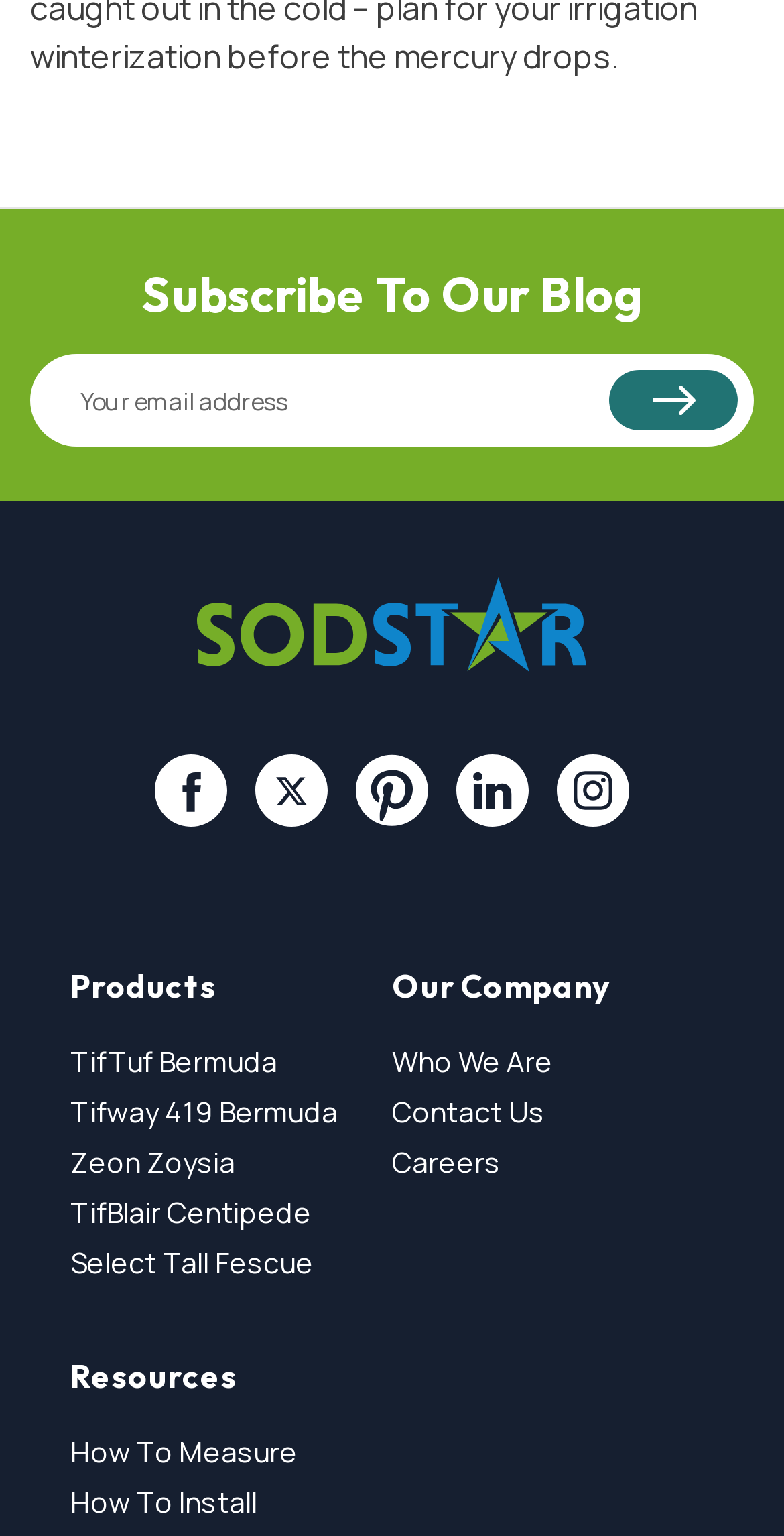Please locate the clickable area by providing the bounding box coordinates to follow this instruction: "Learn about TifTuf Bermuda".

[0.09, 0.678, 0.354, 0.703]